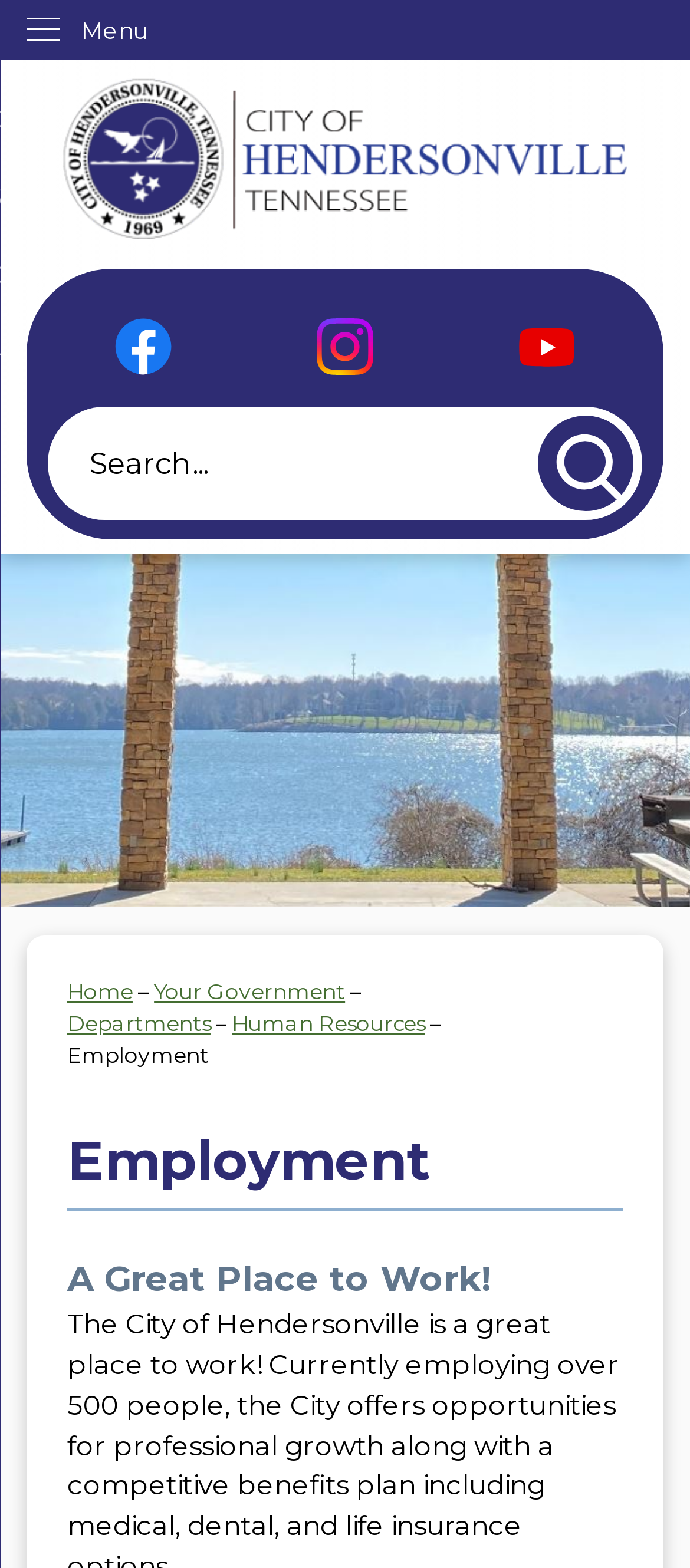Specify the bounding box coordinates of the area to click in order to follow the given instruction: "Skip to Main Content."

[0.0, 0.0, 0.044, 0.019]